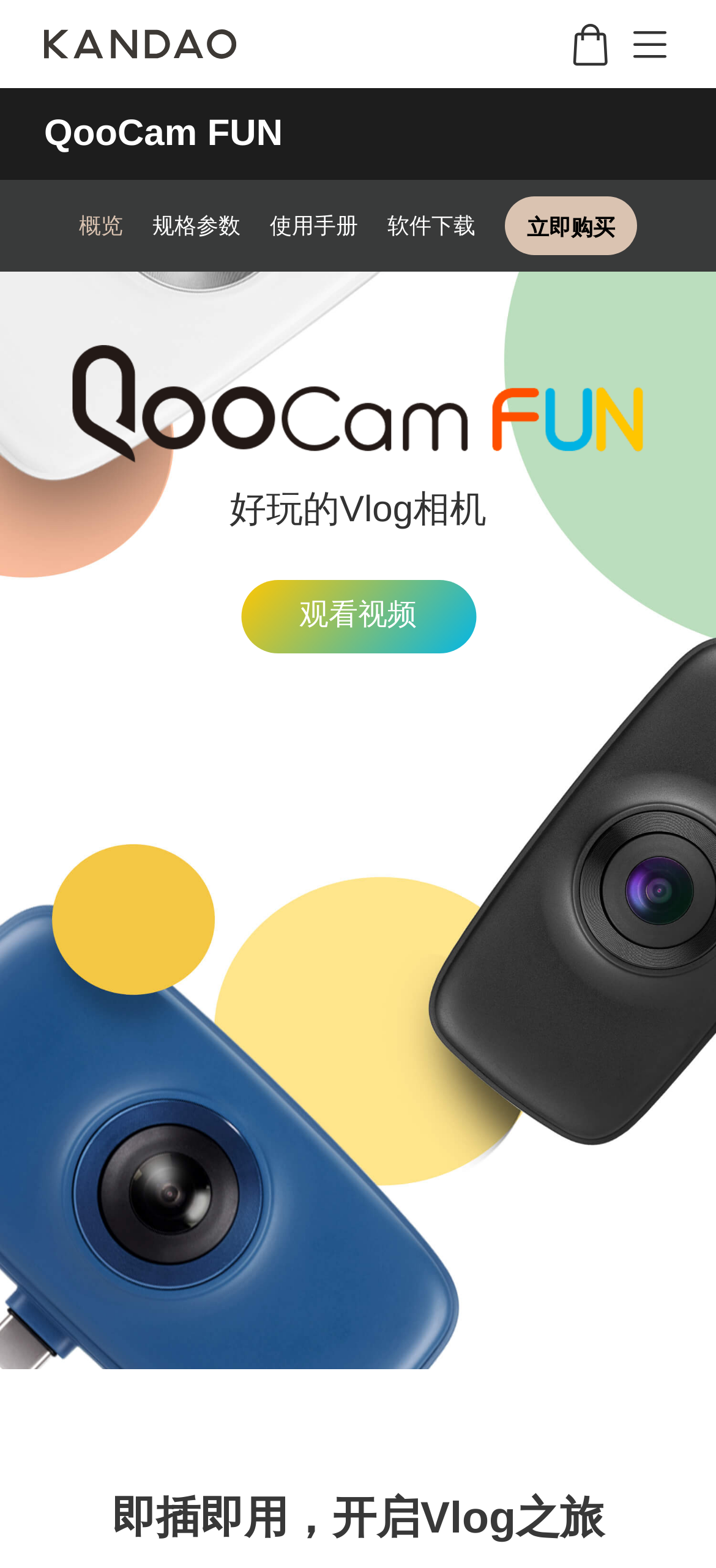Can you find the bounding box coordinates of the area I should click to execute the following instruction: "Click the '立即购买' button"?

[0.705, 0.125, 0.89, 0.163]